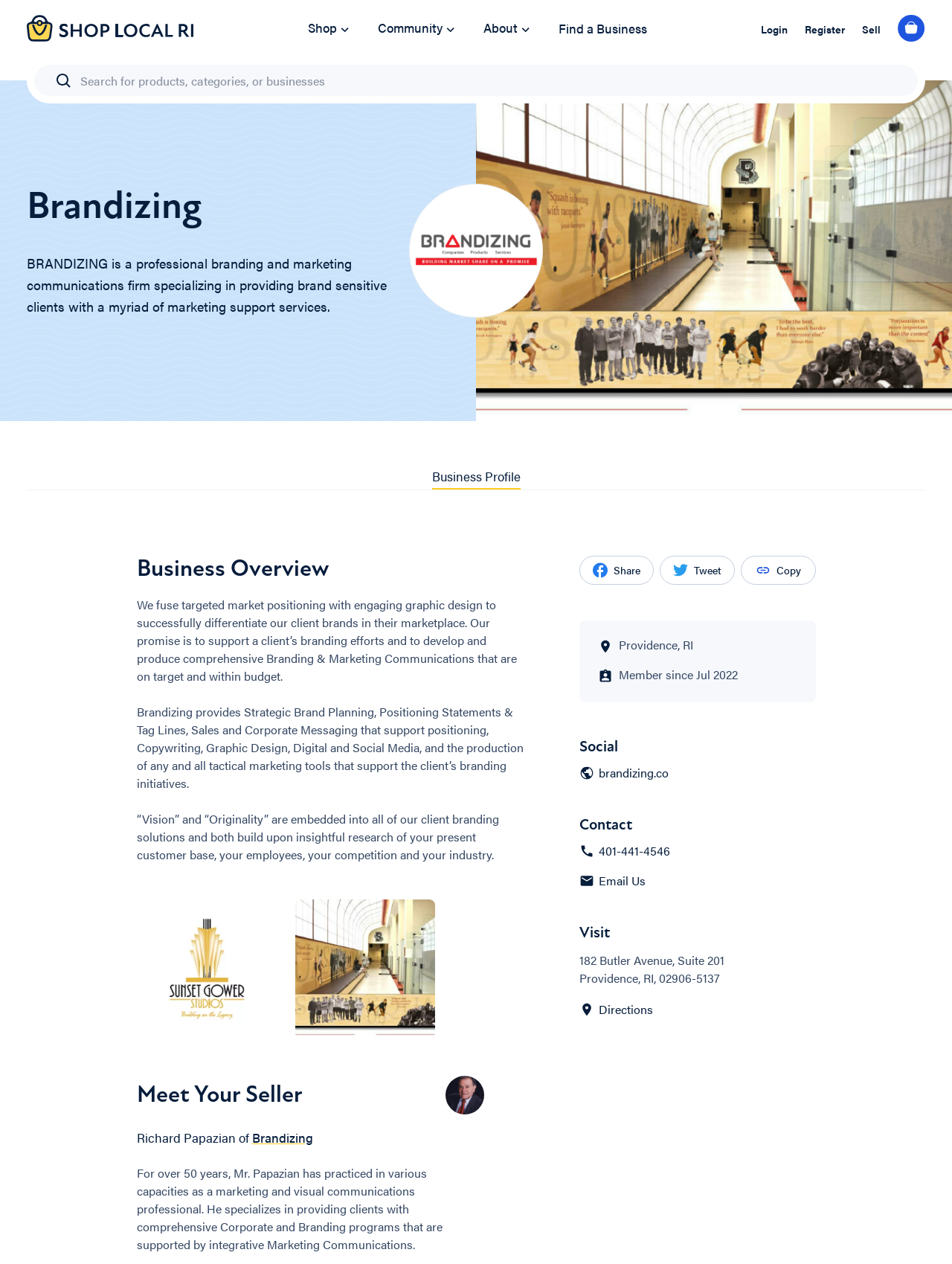Using the provided description: "Email Us", find the bounding box coordinates of the corresponding UI element. The output should be four float numbers between 0 and 1, in the format [left, top, right, bottom].

[0.608, 0.691, 0.678, 0.703]